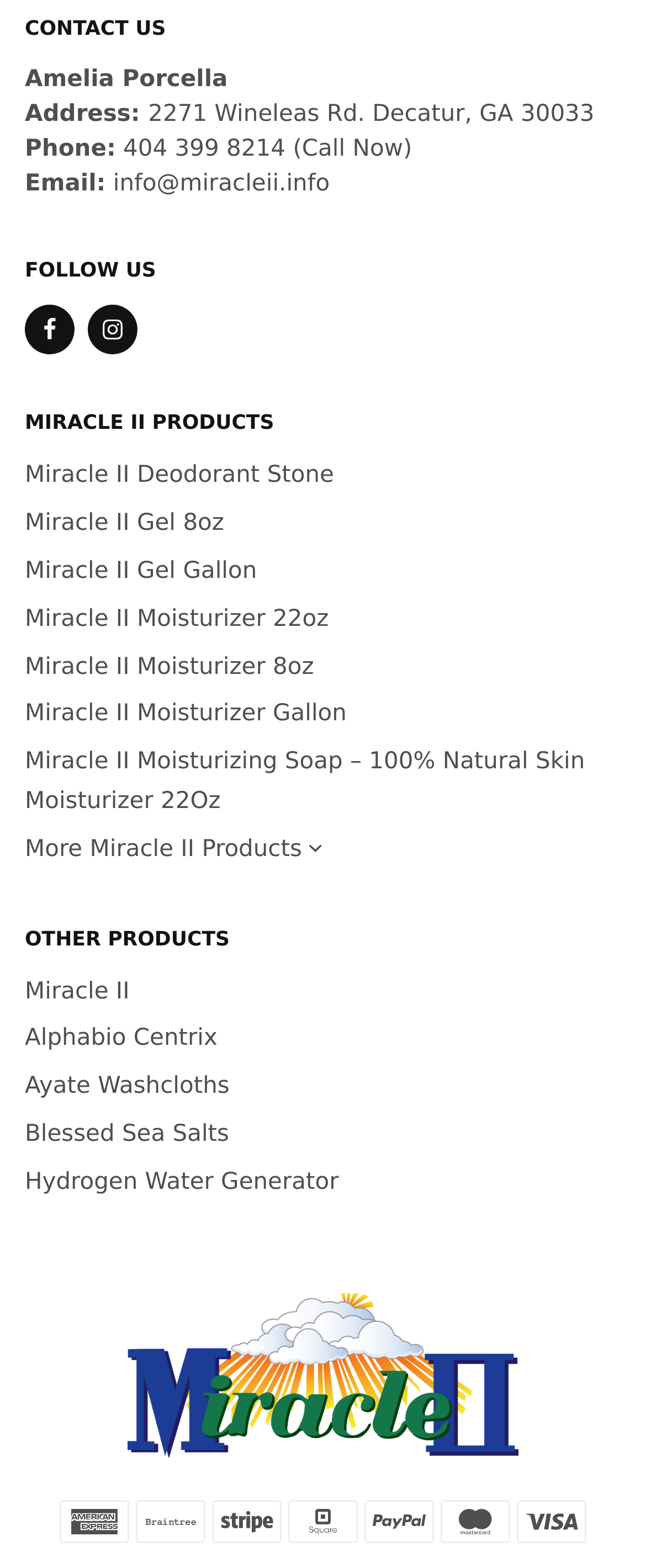Find the bounding box coordinates for the area that must be clicked to perform this action: "Send an email".

[0.175, 0.109, 0.51, 0.126]